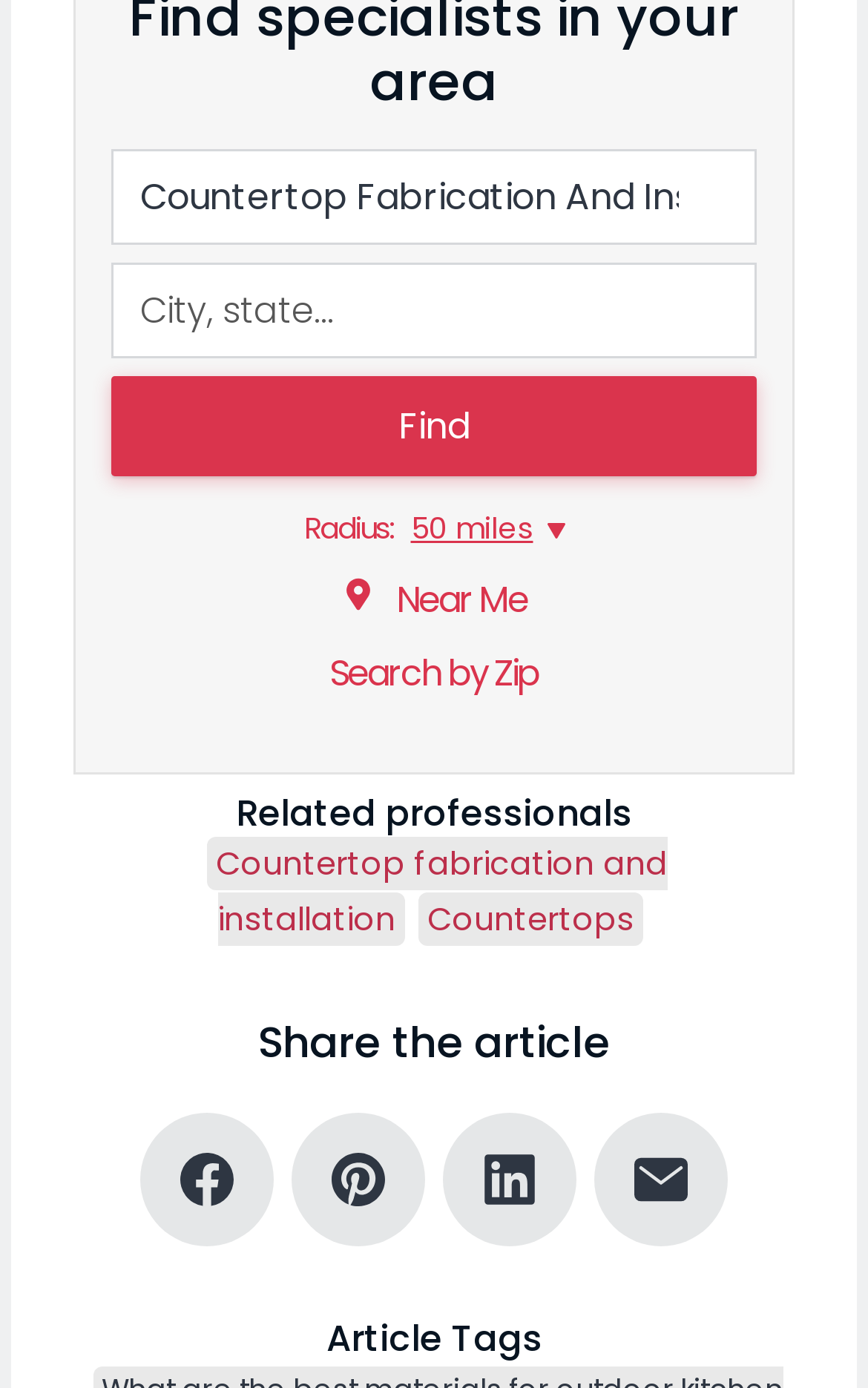Show the bounding box coordinates of the region that should be clicked to follow the instruction: "Click the Find button."

[0.128, 0.272, 0.872, 0.343]